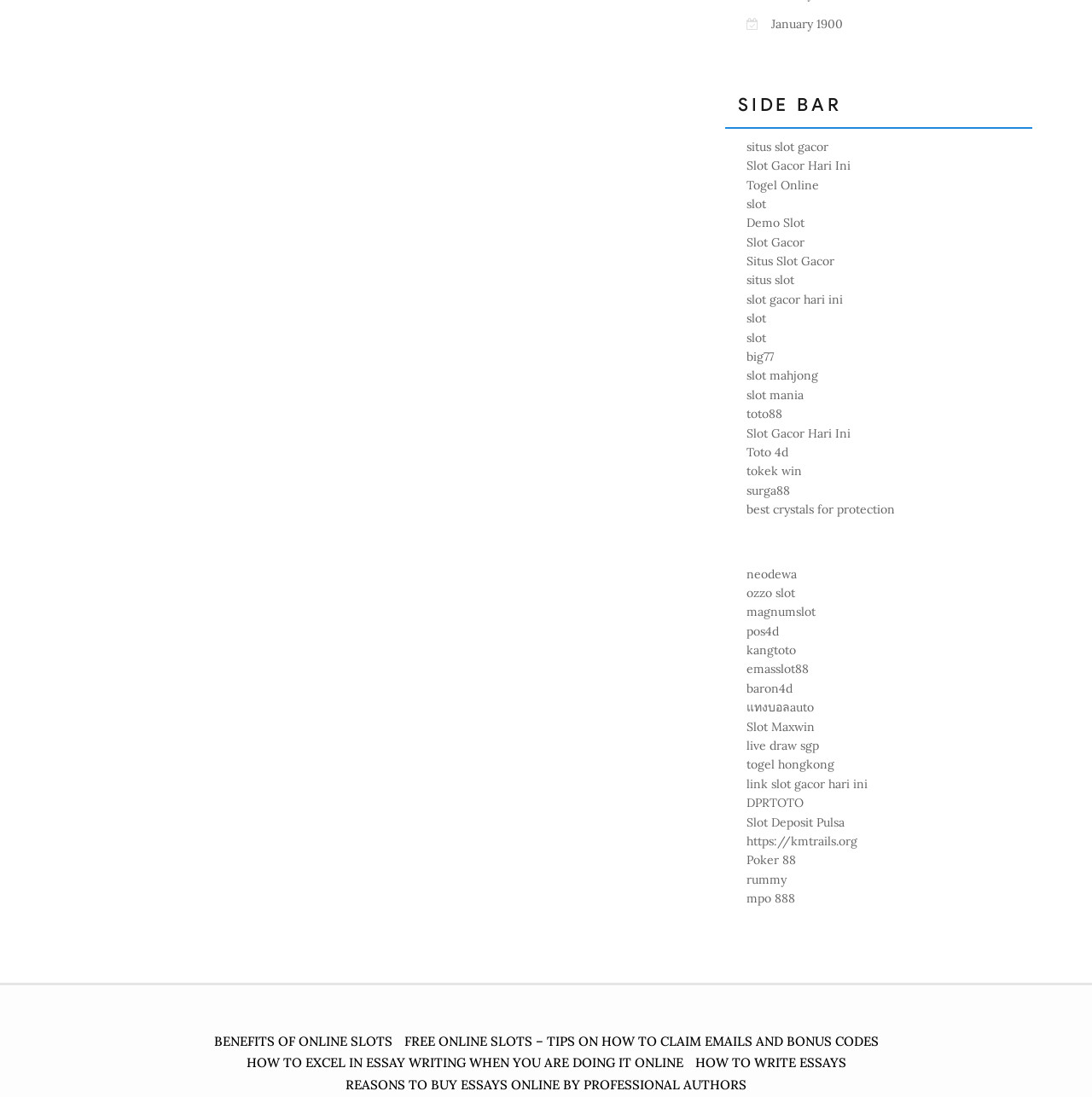Please pinpoint the bounding box coordinates for the region I should click to adhere to this instruction: "Go to 'Situs Slot Gacor'".

[0.684, 0.231, 0.764, 0.245]